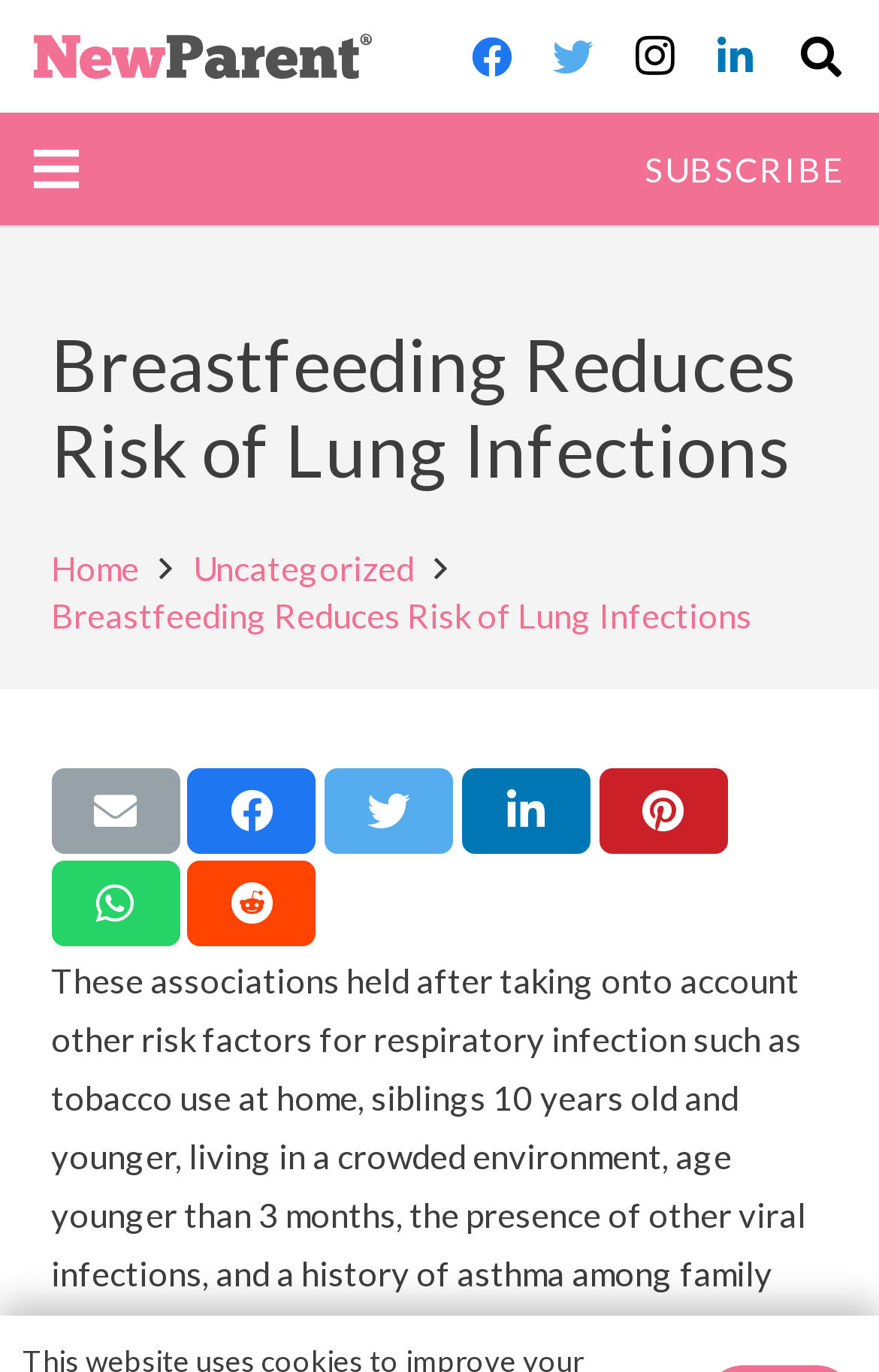What is the bounding box coordinate of the 'Search' link?
Using the image, respond with a single word or phrase.

[0.883, 0.0, 0.985, 0.082]